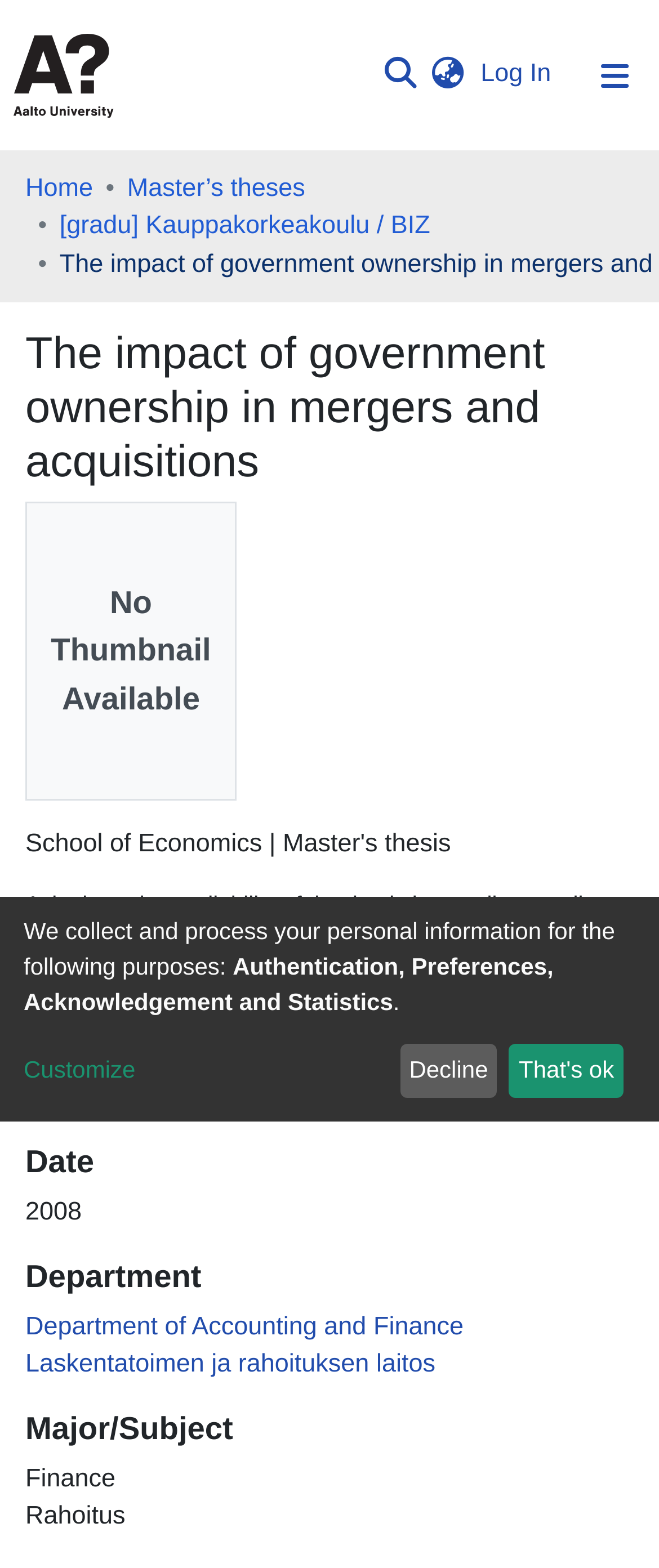What is the purpose of the search function?
Utilize the image to construct a detailed and well-explained answer.

I inferred the purpose of the search function by looking at the search box and the submit search button, which suggests that the user can input a query to search for something.